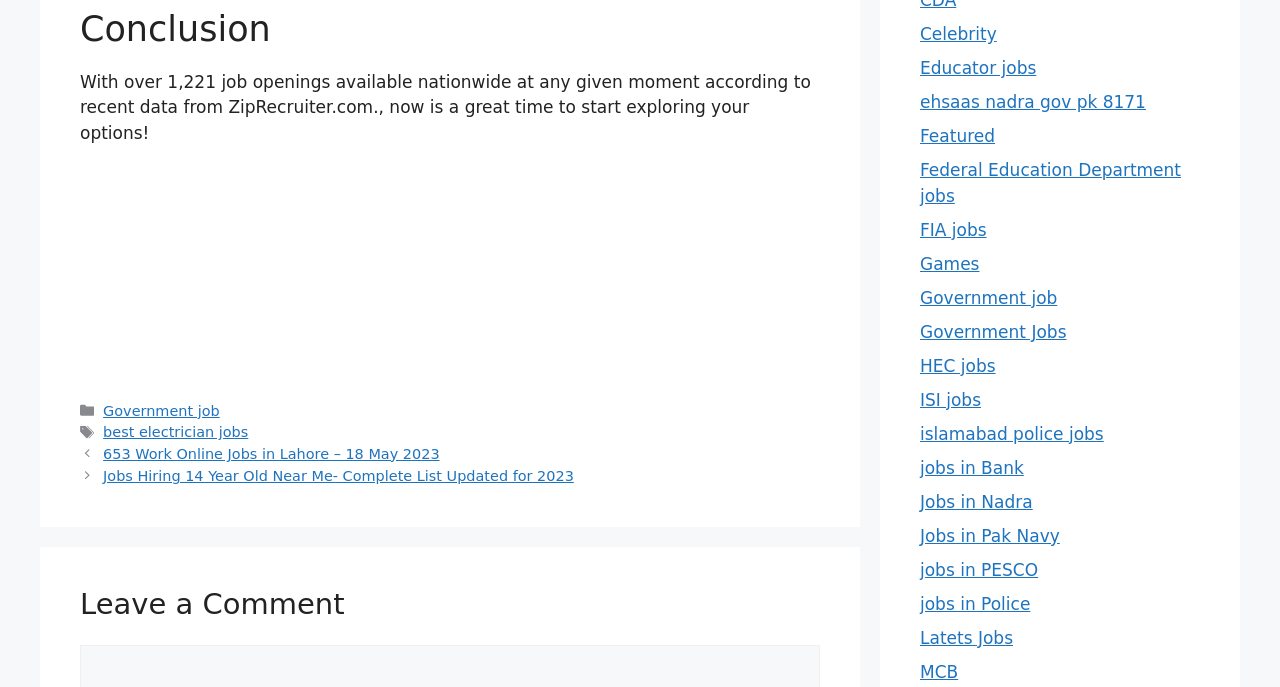Provide the bounding box coordinates of the section that needs to be clicked to accomplish the following instruction: "Click on 'Leave a Comment' heading."

[0.062, 0.855, 0.641, 0.91]